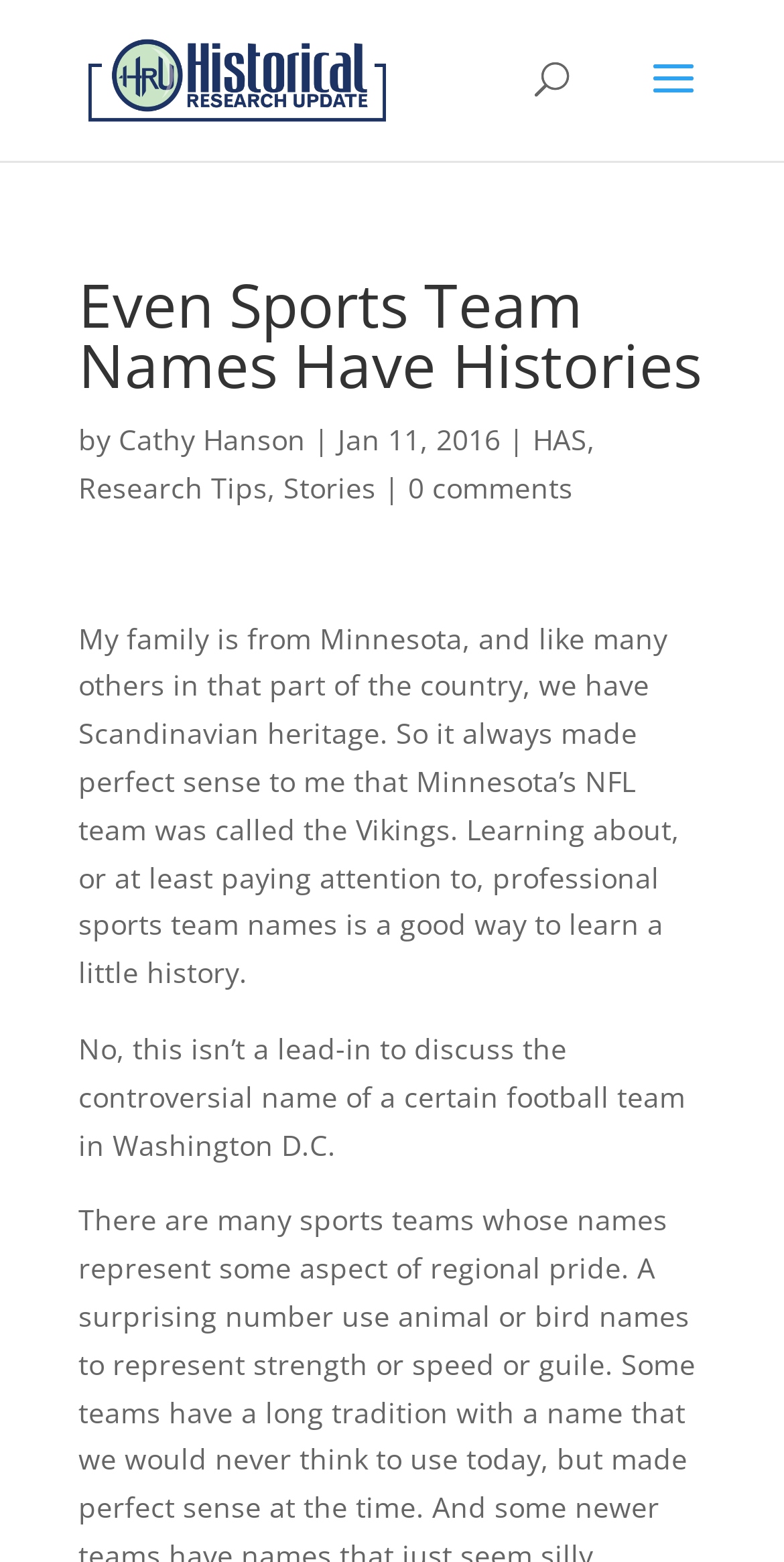Bounding box coordinates must be specified in the format (top-left x, top-left y, bottom-right x, bottom-right y). All values should be floating point numbers between 0 and 1. What are the bounding box coordinates of the UI element described as: alt="Historical Research Update"

[0.11, 0.037, 0.495, 0.061]